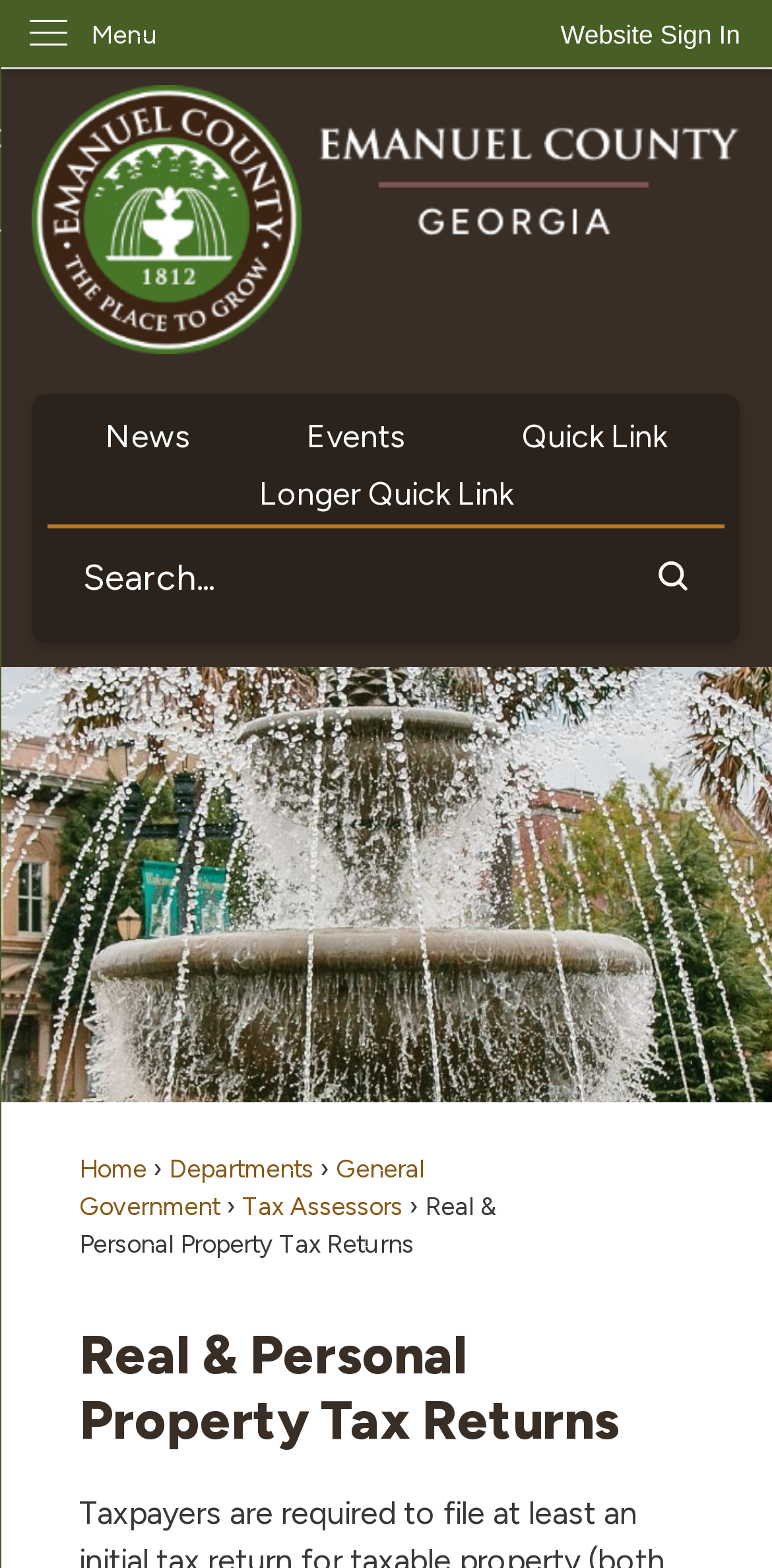Identify the bounding box coordinates for the UI element described as: "name="Submit" value="Вход"".

None